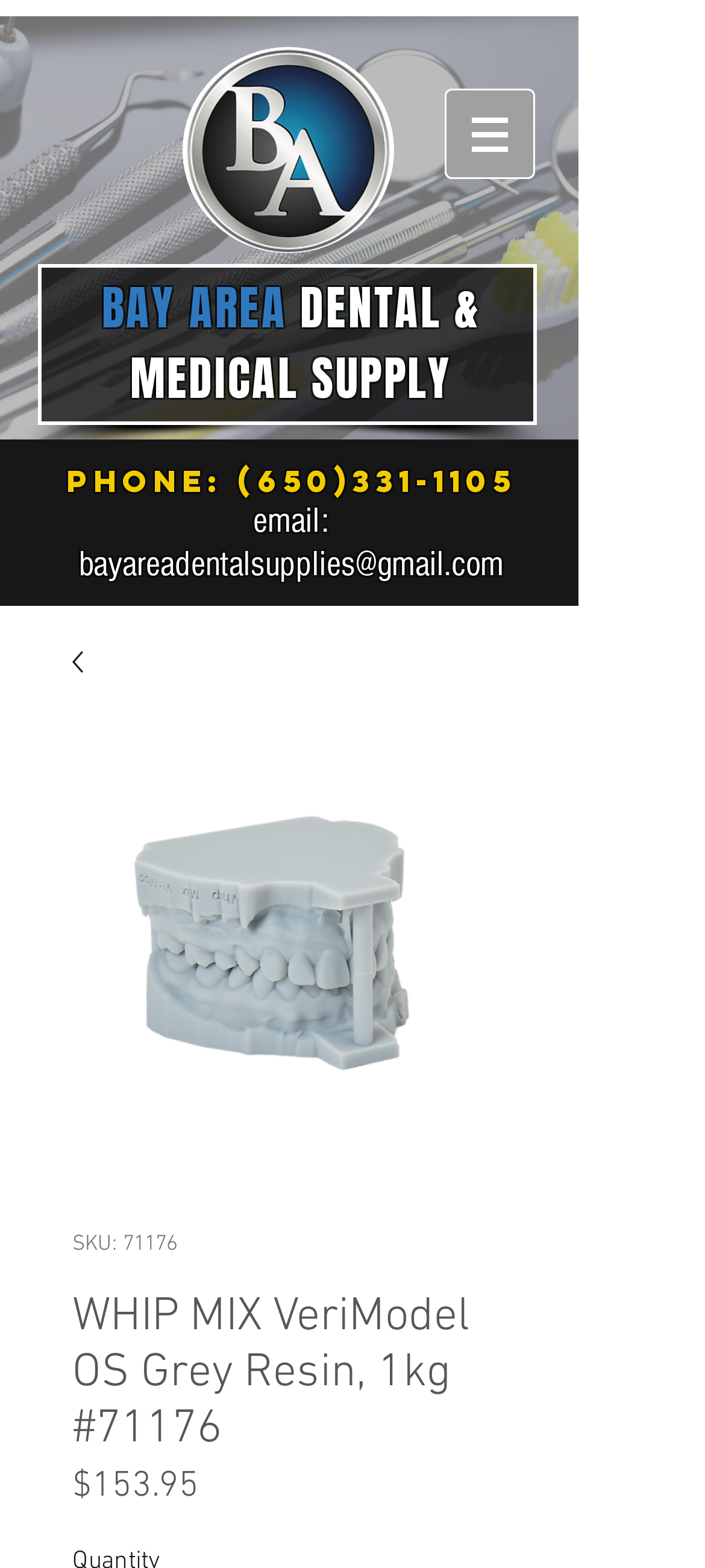Describe in detail what you see on the webpage.

The webpage appears to be a product page for WHIP MIX VeriModel OS Grey Resin, 1kg #71176 on Bay Area Dental & Medical Supply's website. At the top left, there is a heading displaying the company name "BAY AREA DENTAL & MEDICAL SUPPLY". Below it, there is a heading showing the phone number "(650)331-1105" with a clickable link, and another heading displaying the email address "bayareadentalsupplies@gmail.com" with a clickable link.

On the top right, there is a navigation menu labeled "Site" with a button that has a popup menu. The button is accompanied by a small image. When expanded, the menu contains another image, a link, and an image of the product "WHIP MIX VeriModel OS Grey Resin, 1kg #71176".

Below the navigation menu, there is a section dedicated to the product. It starts with a heading displaying the product name "WHIP MIX VeriModel OS Grey Resin, 1kg #71176". Below the heading, there is a static text showing the SKU "71176". Further down, there is a static text displaying the price "$153.95" with a label "Price" next to it.

There are a total of 4 images on the page, including the product image, the navigation menu button image, and two other small images within the navigation menu. There are also 5 links on the page, including the phone number, email address, and product link.